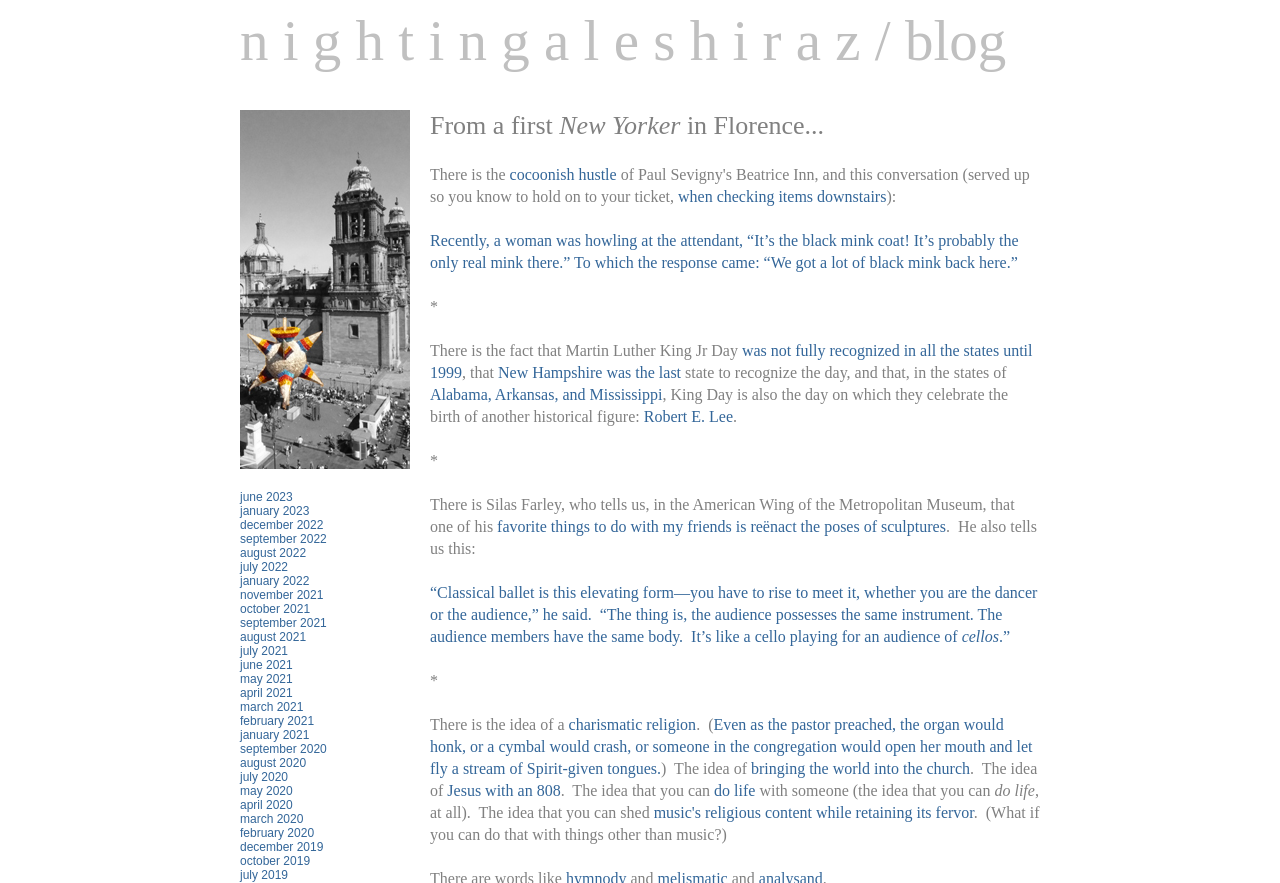Show the bounding box coordinates of the element that should be clicked to complete the task: "click the link 'january 2017'".

[0.188, 0.01, 0.672, 0.082]